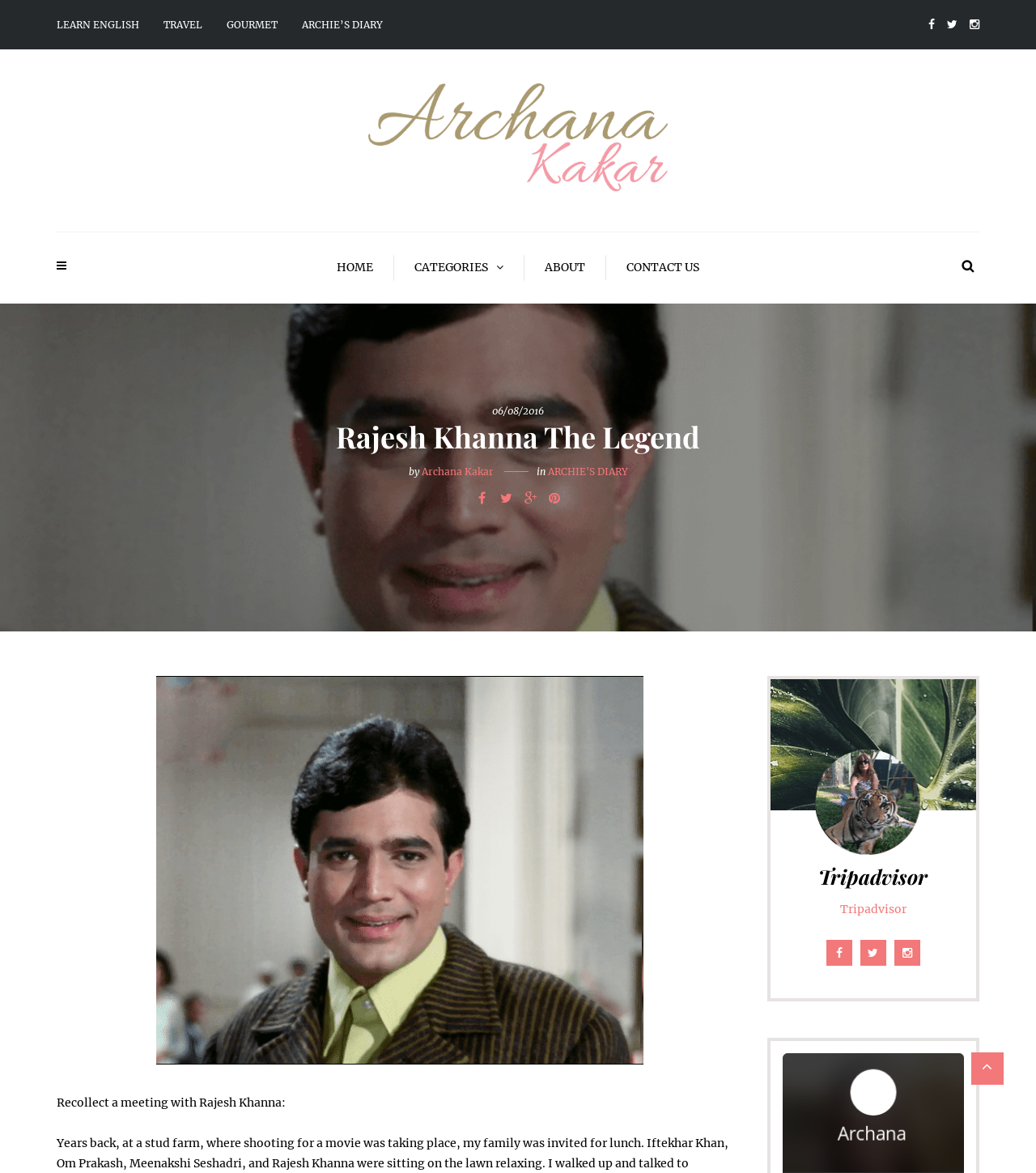Analyze the image and provide a detailed answer to the question: What is the category of the diary mentioned on the webpage?

I found a link element with the text 'ARCHIE'S DIARY' near the text 'by Archana Kakar', which suggests that ARCHIE'S DIARY is the category of the diary written by Archana Kakar.